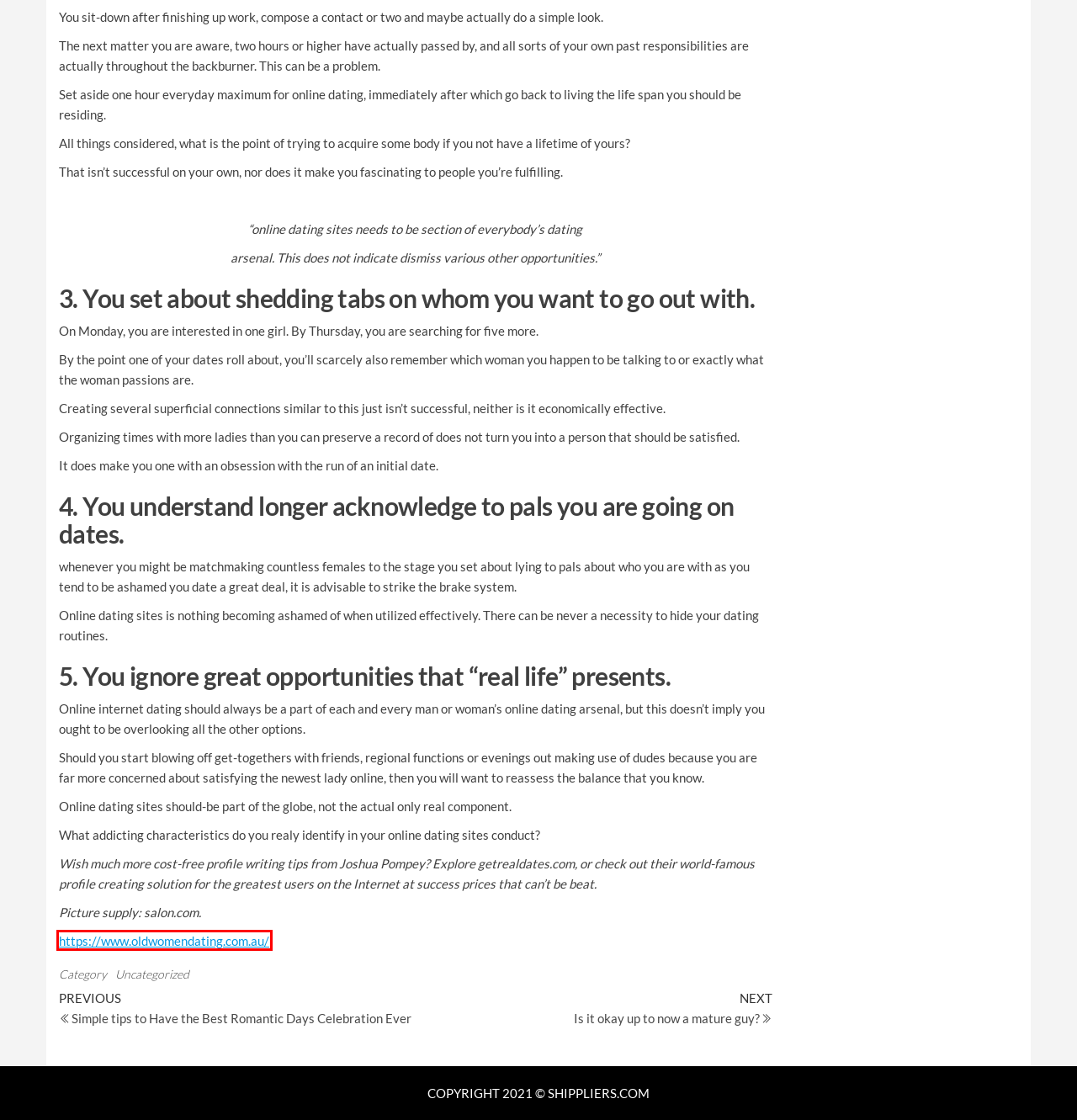You have a screenshot of a webpage with an element surrounded by a red bounding box. Choose the webpage description that best describes the new page after clicking the element inside the red bounding box. Here are the candidates:
A. Wishlist – Shippliers
B. Is it okay up to now a mature guy? – Shippliers
C. Simple tips to Have the Best Romantic Days Celebration Ever – Shippliers
D. Uncategorized – Shippliers
E. Find Hot Cougars for Hookups and Dating | oldwomendating.com.au
F. My account – Shippliers
G. Product Comparison
H. About Us – Shippliers

E